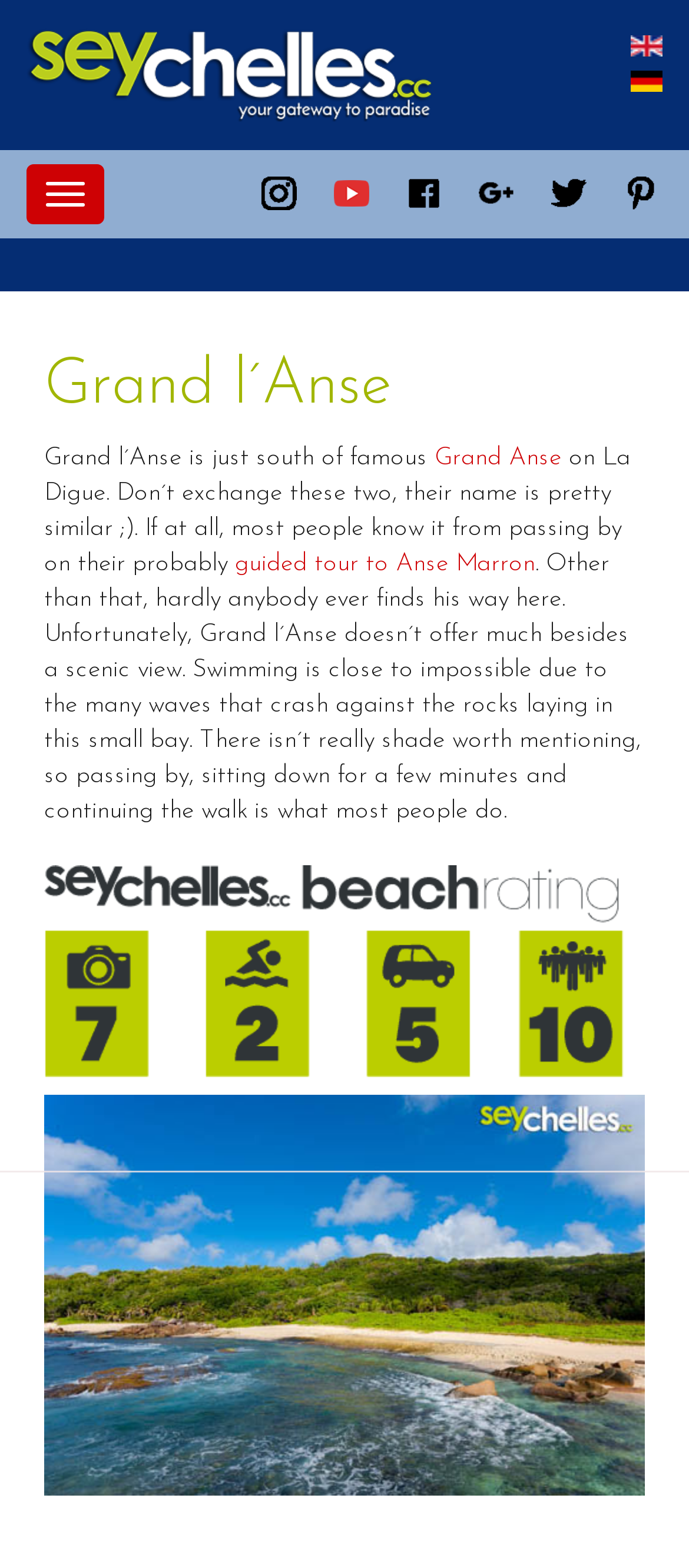Locate the coordinates of the bounding box for the clickable region that fulfills this instruction: "Open Instagram".

[0.379, 0.114, 0.431, 0.131]